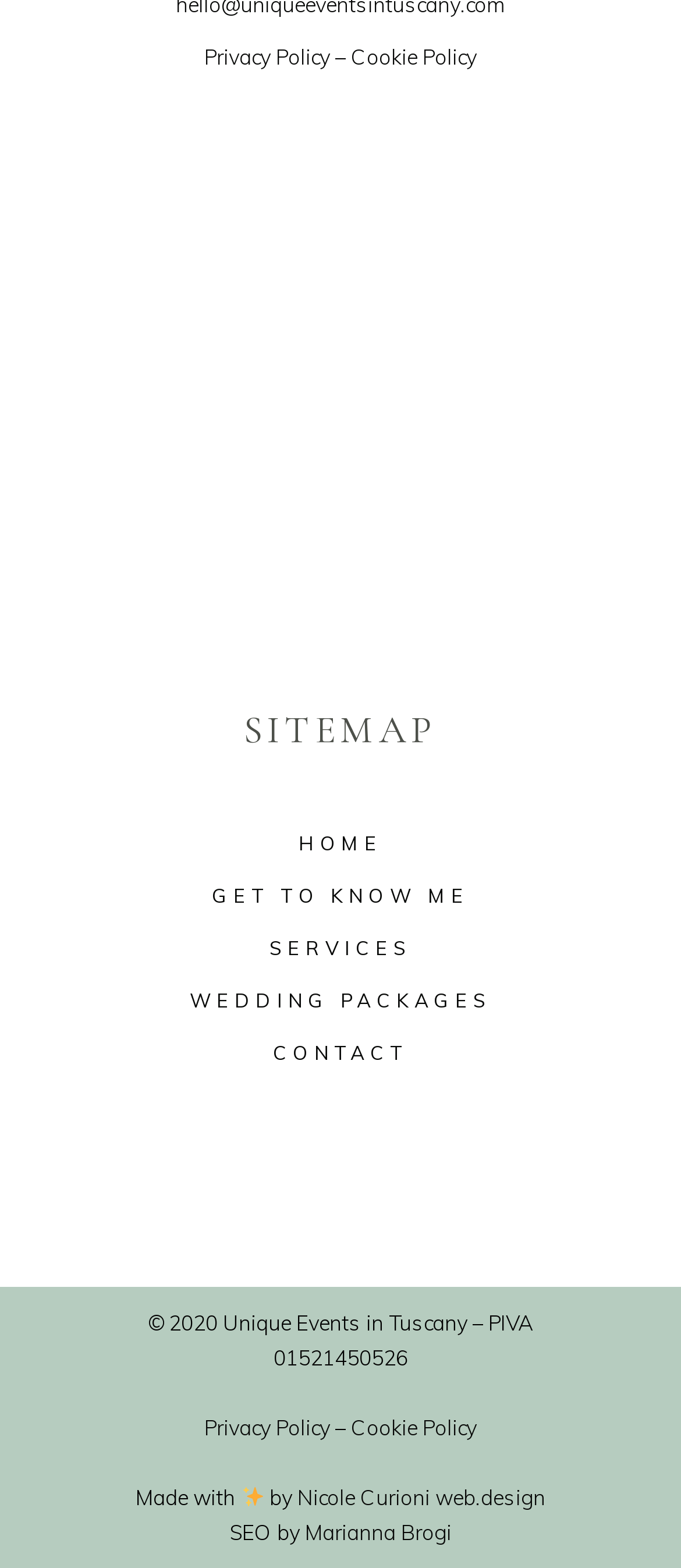Find the bounding box of the UI element described as follows: "Nicole Curioni web.design".

[0.437, 0.947, 0.801, 0.963]